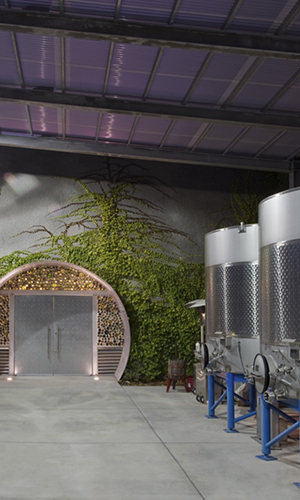Create an exhaustive description of the image.

This image showcases a modern winery interior, highlighting a beautifully designed entrance adorned with elegant lighting that creates an inviting atmosphere. The entrance features a distinctive archway framed by natural elements, such as lush greenery, which adds a touch of nature to the contemporary setting. To the right, there are polished stainless steel fermentation tanks, gleaming under the soft lighting, emphasizing the high-quality equipment used in the winemaking process. The spacious layout and minimalistic design reflect a blend of functionality and aesthetic appeal, making it an ideal space for both production and visitor experience. This image represents the essence of a "Winery Toolbox," tailored for projects that focus on creating luxurious and functional winery spaces.